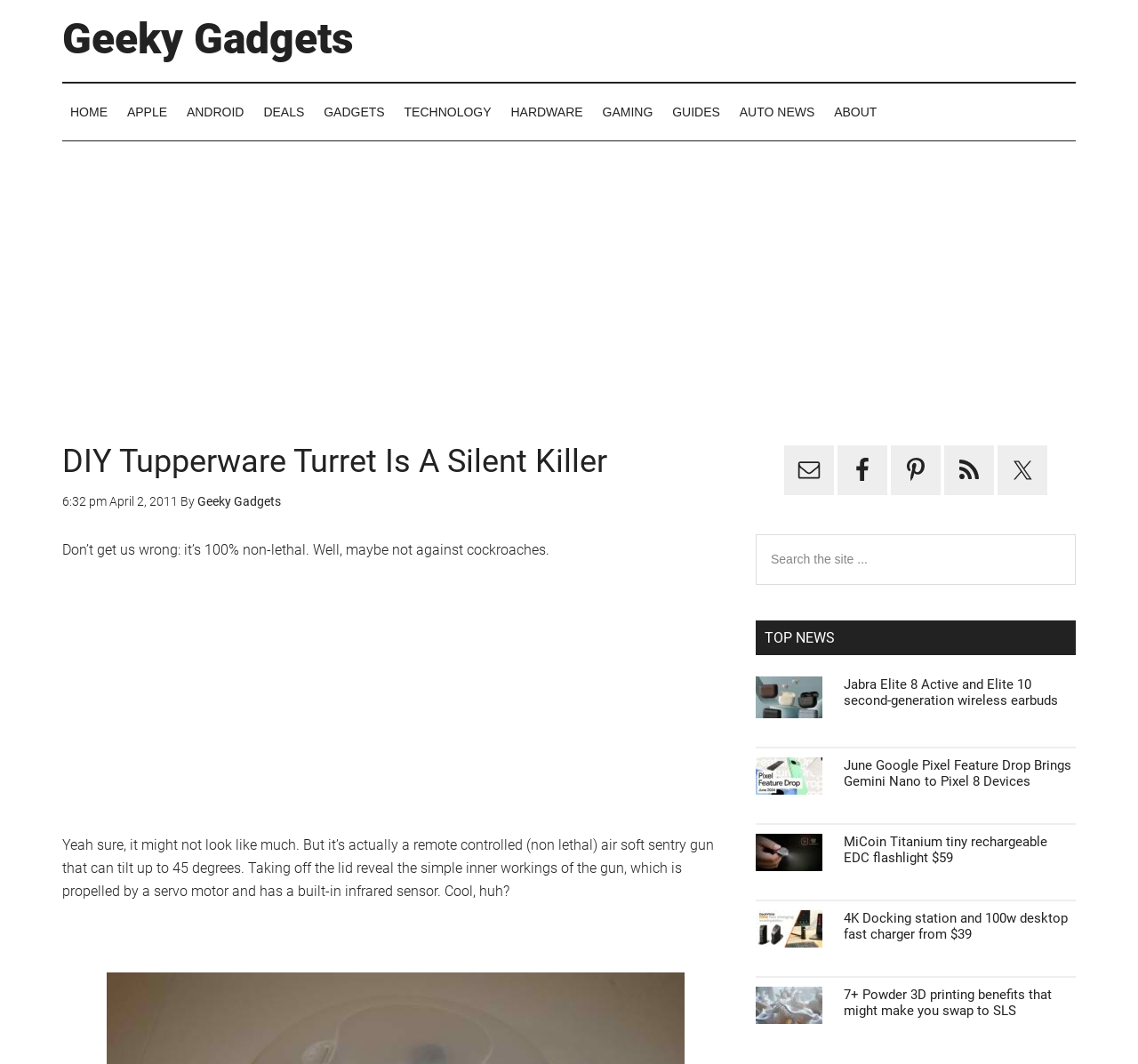Highlight the bounding box of the UI element that corresponds to this description: "Geeky Gadgets".

[0.173, 0.464, 0.247, 0.478]